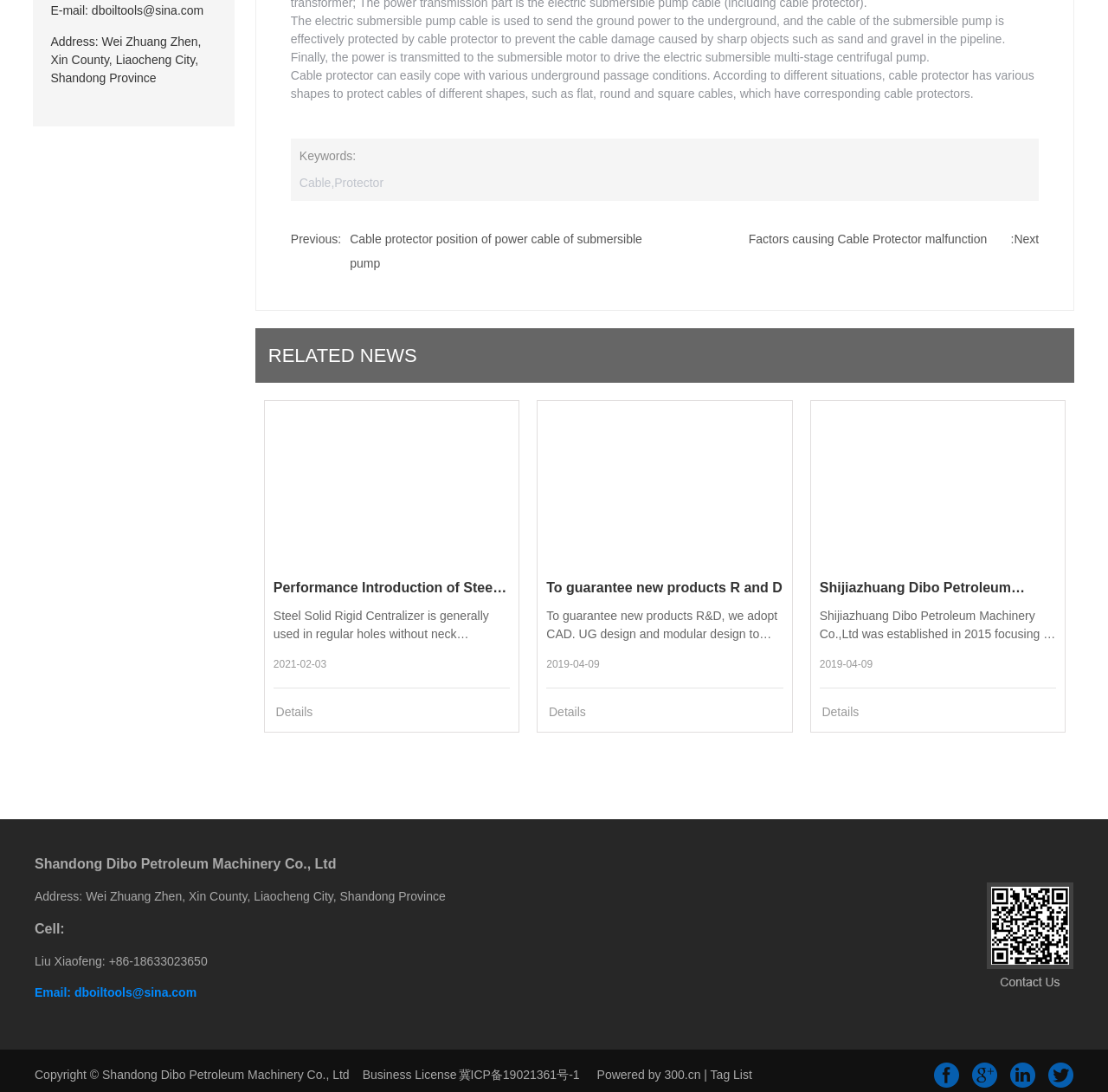Extract the bounding box for the UI element that matches this description: "dboiltools@sina.com".

[0.083, 0.003, 0.184, 0.016]